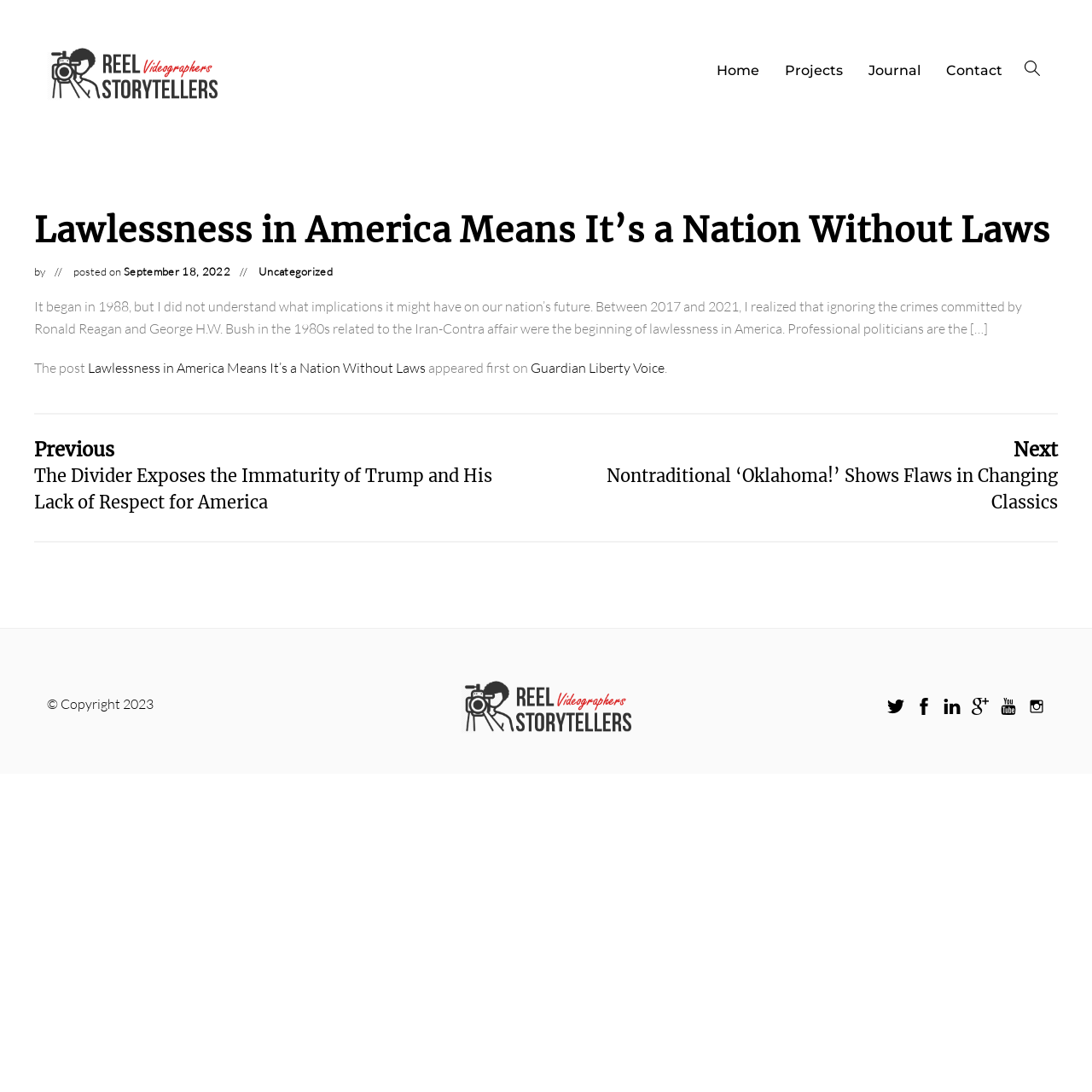Please find the bounding box coordinates of the element's region to be clicked to carry out this instruction: "Submit a manuscript".

None